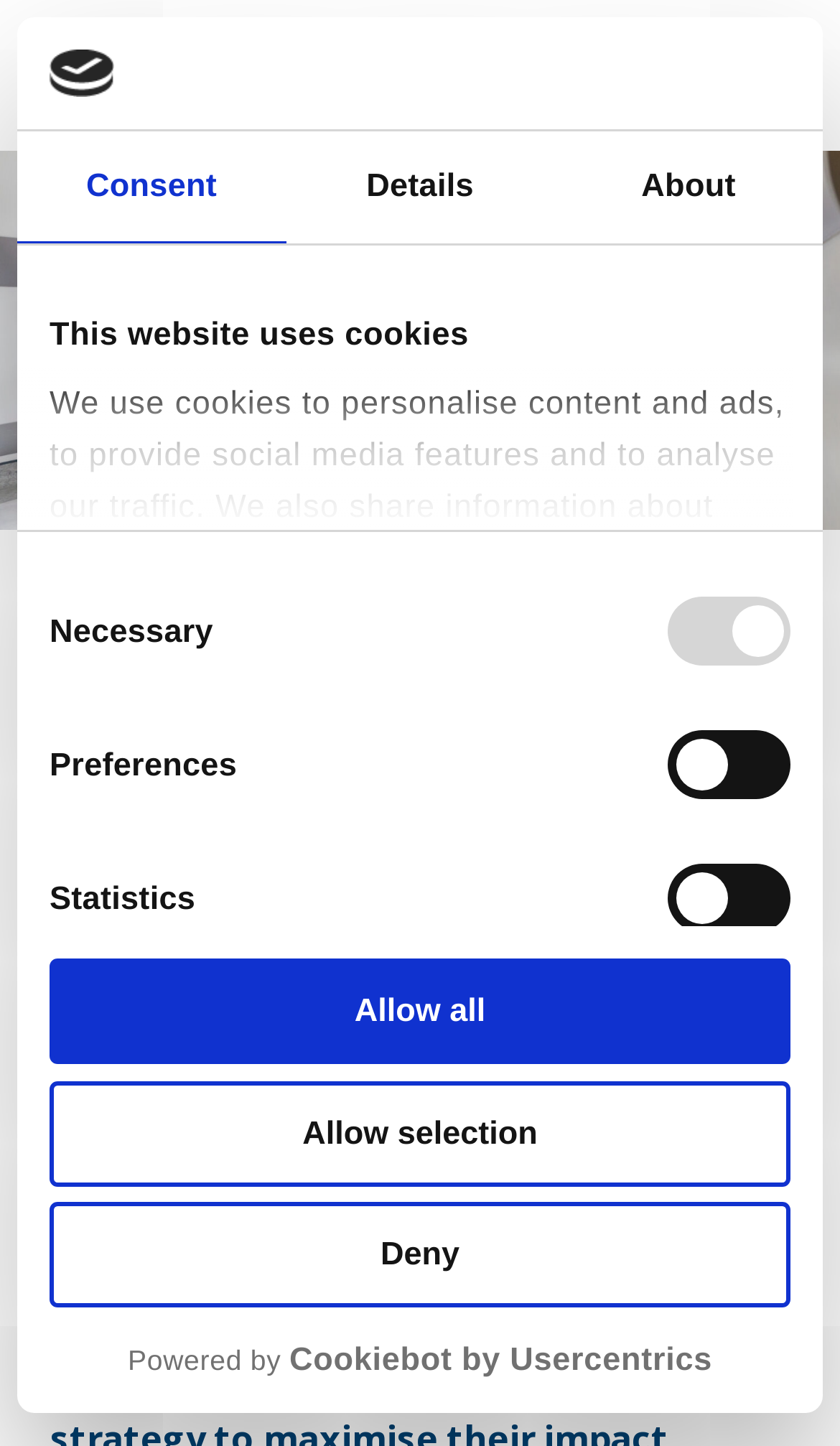Please indicate the bounding box coordinates for the clickable area to complete the following task: "Click the logo". The coordinates should be specified as four float numbers between 0 and 1, i.e., [left, top, right, bottom].

[0.059, 0.034, 0.135, 0.068]